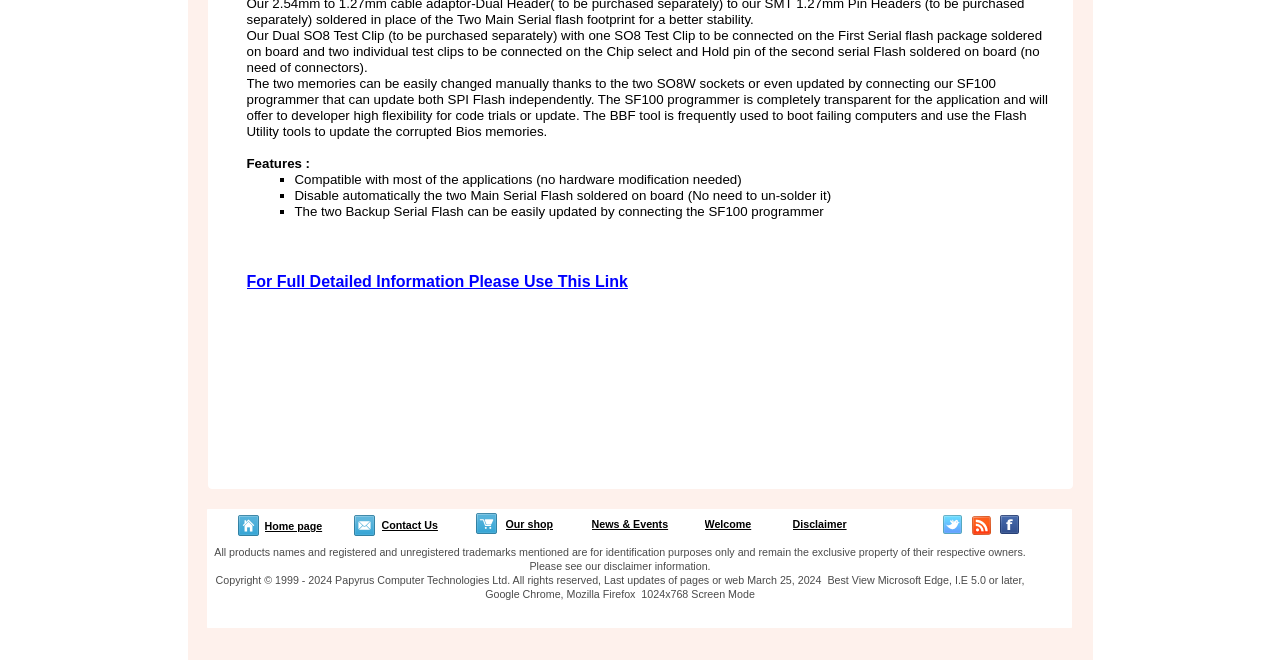Identify the bounding box for the UI element described as: "Disclaimer". Ensure the coordinates are four float numbers between 0 and 1, formatted as [left, top, right, bottom].

[0.619, 0.785, 0.661, 0.803]